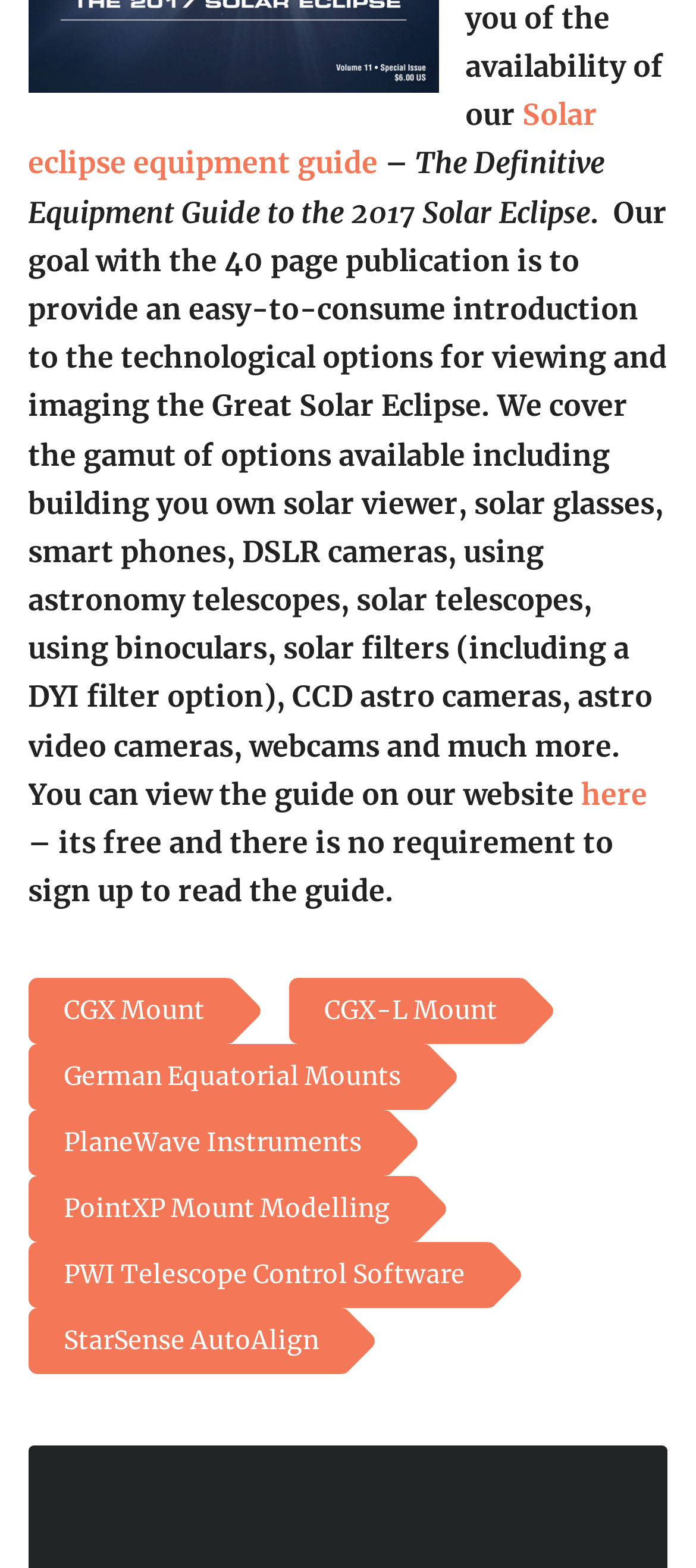Given the webpage screenshot, identify the bounding box of the UI element that matches this description: "here".

[0.835, 0.495, 0.93, 0.518]